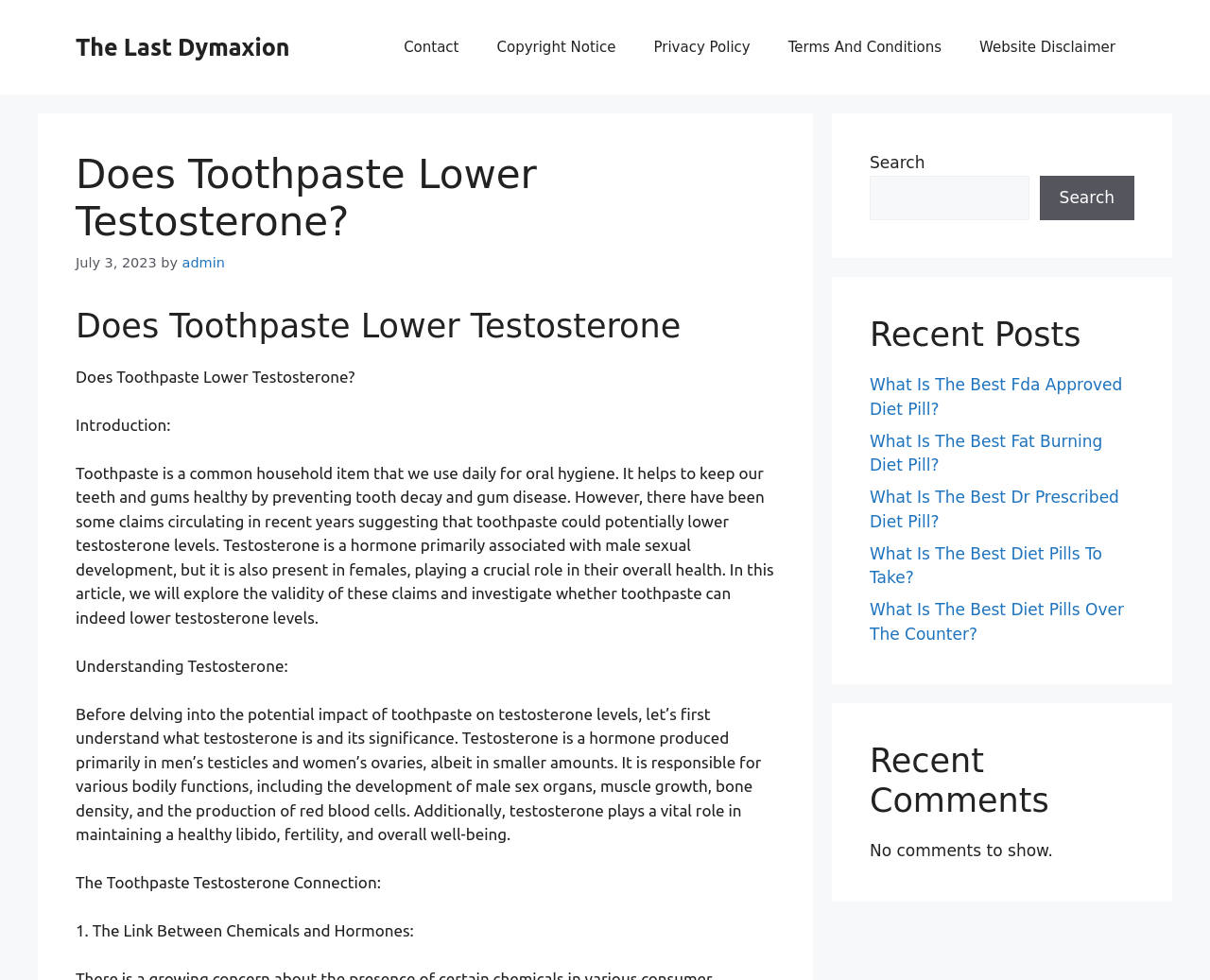What is the purpose of the search box?
Using the information from the image, give a concise answer in one word or a short phrase.

To search the website